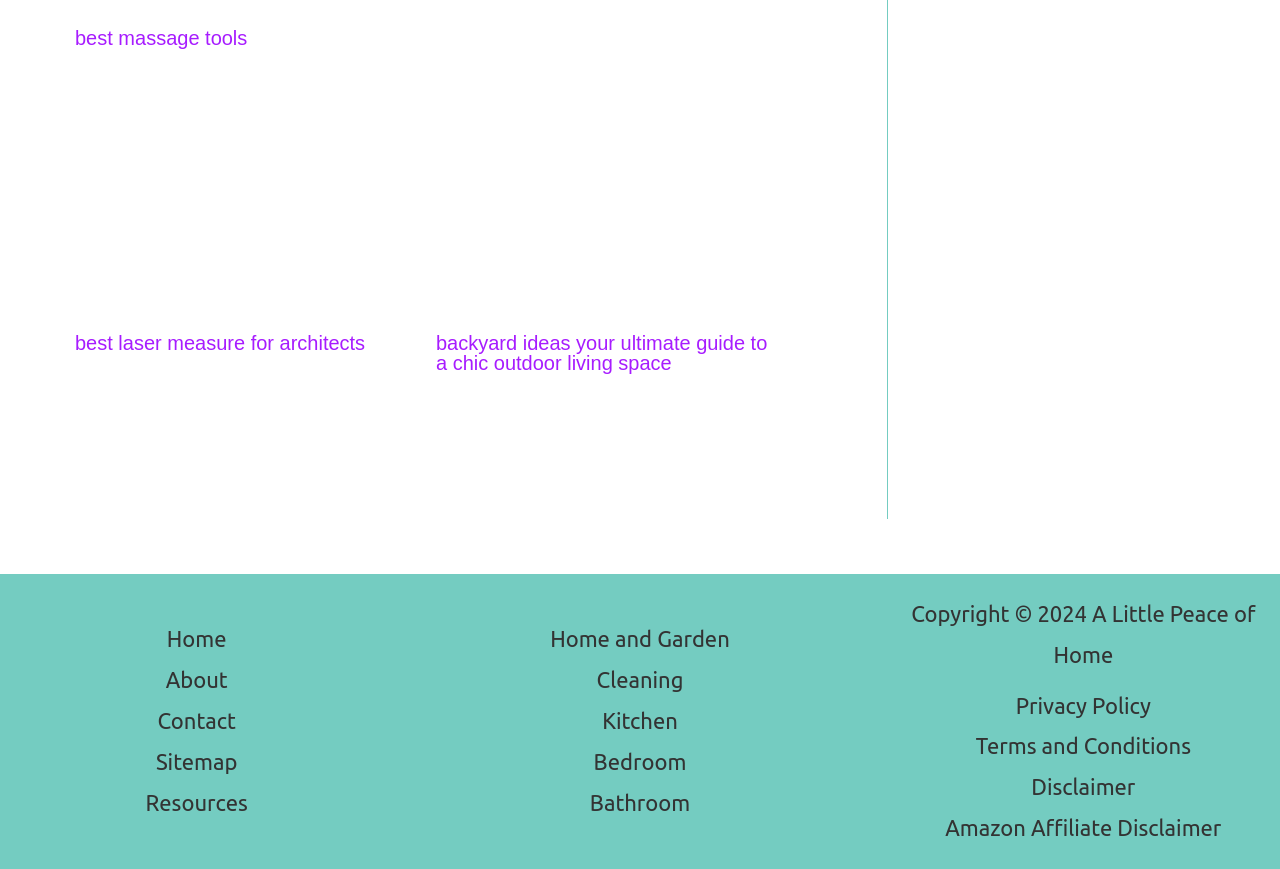What is the topic of the second article?
From the image, respond using a single word or phrase.

backyard ideas